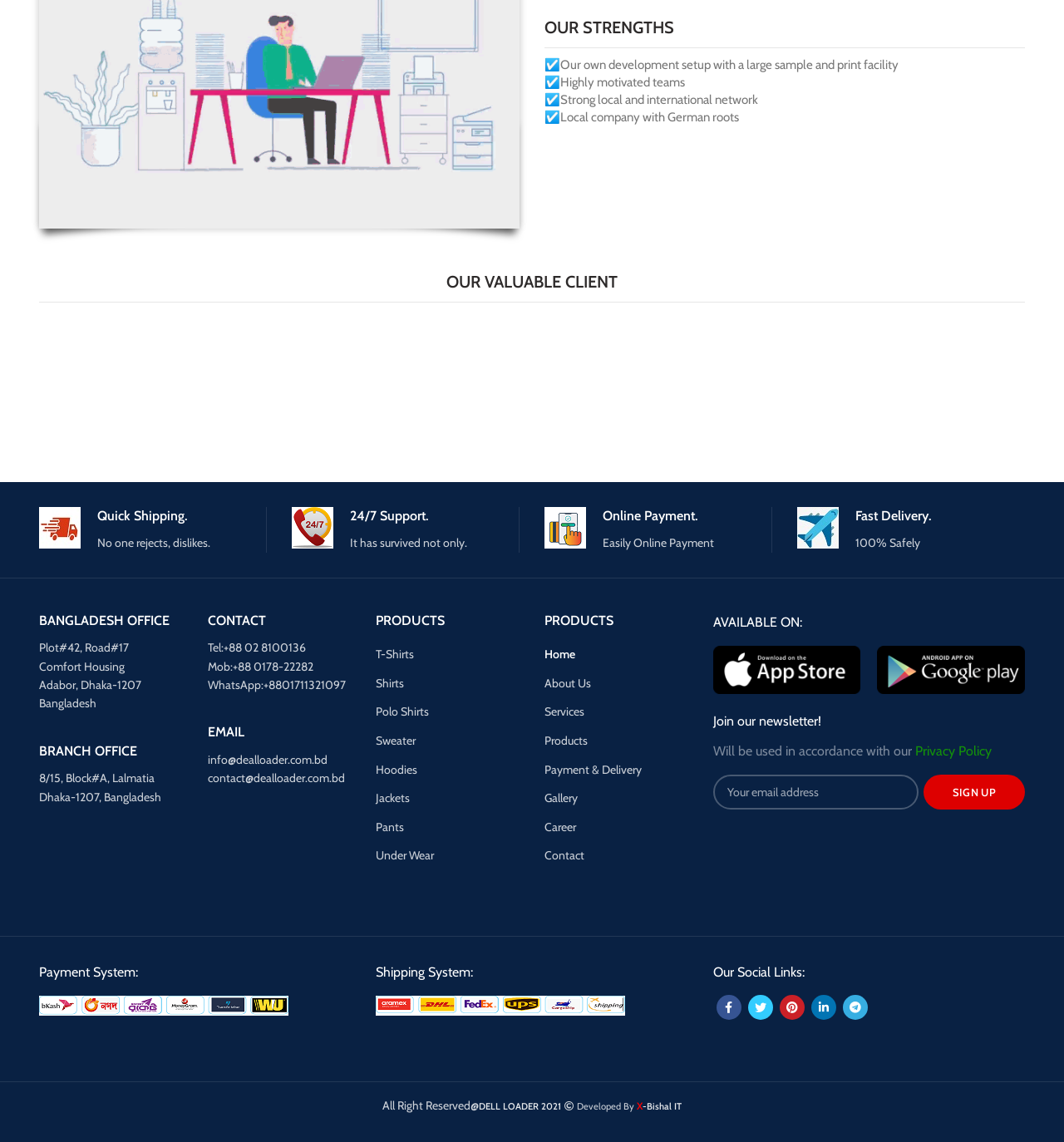What are the available payment systems?
Your answer should be a single word or phrase derived from the screenshot.

Multiple